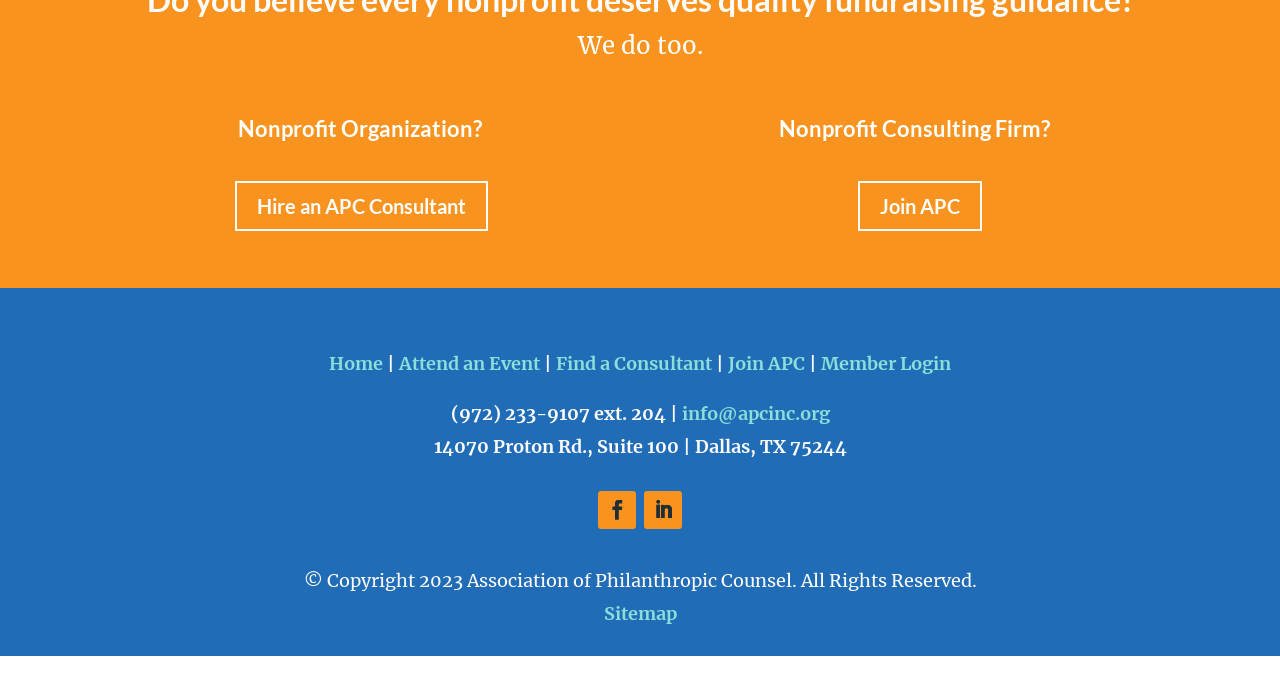Indicate the bounding box coordinates of the element that needs to be clicked to satisfy the following instruction: "click home". The coordinates should be four float numbers between 0 and 1, i.e., [left, top, right, bottom].

None